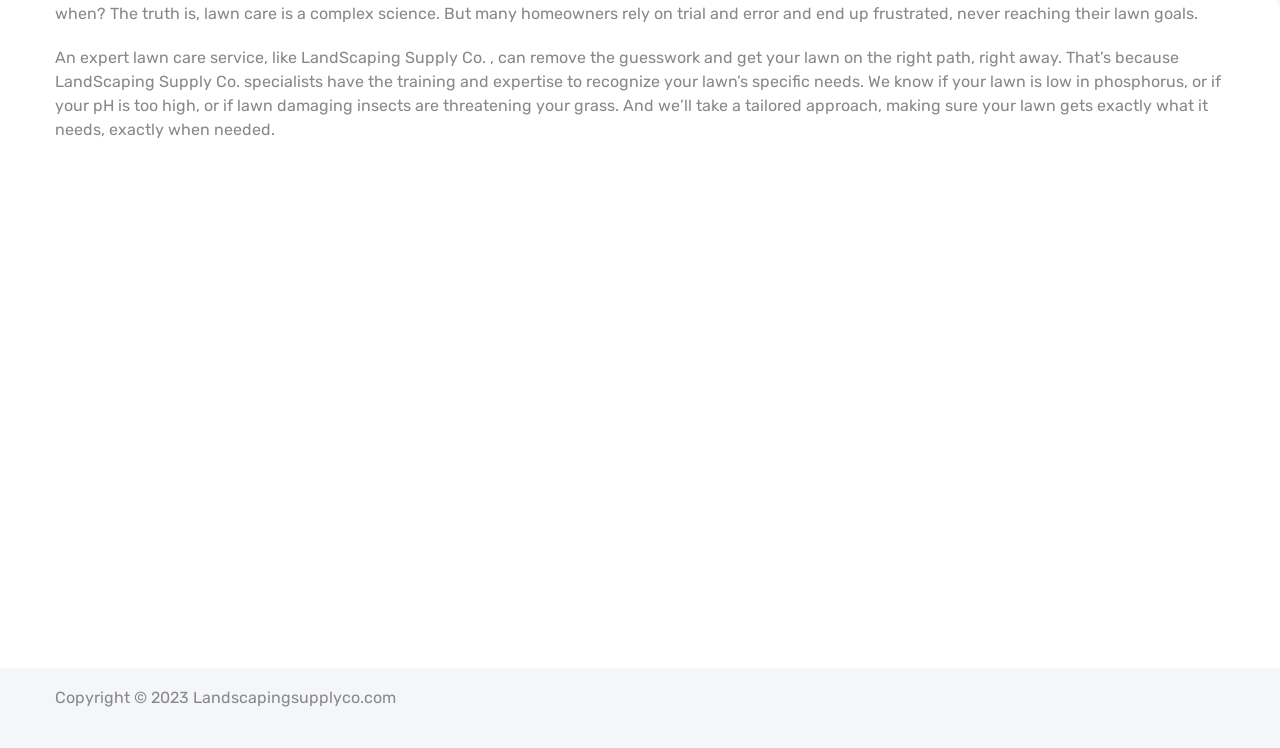Indicate the bounding box coordinates of the clickable region to achieve the following instruction: "Visit the home page."

[0.277, 0.586, 0.321, 0.611]